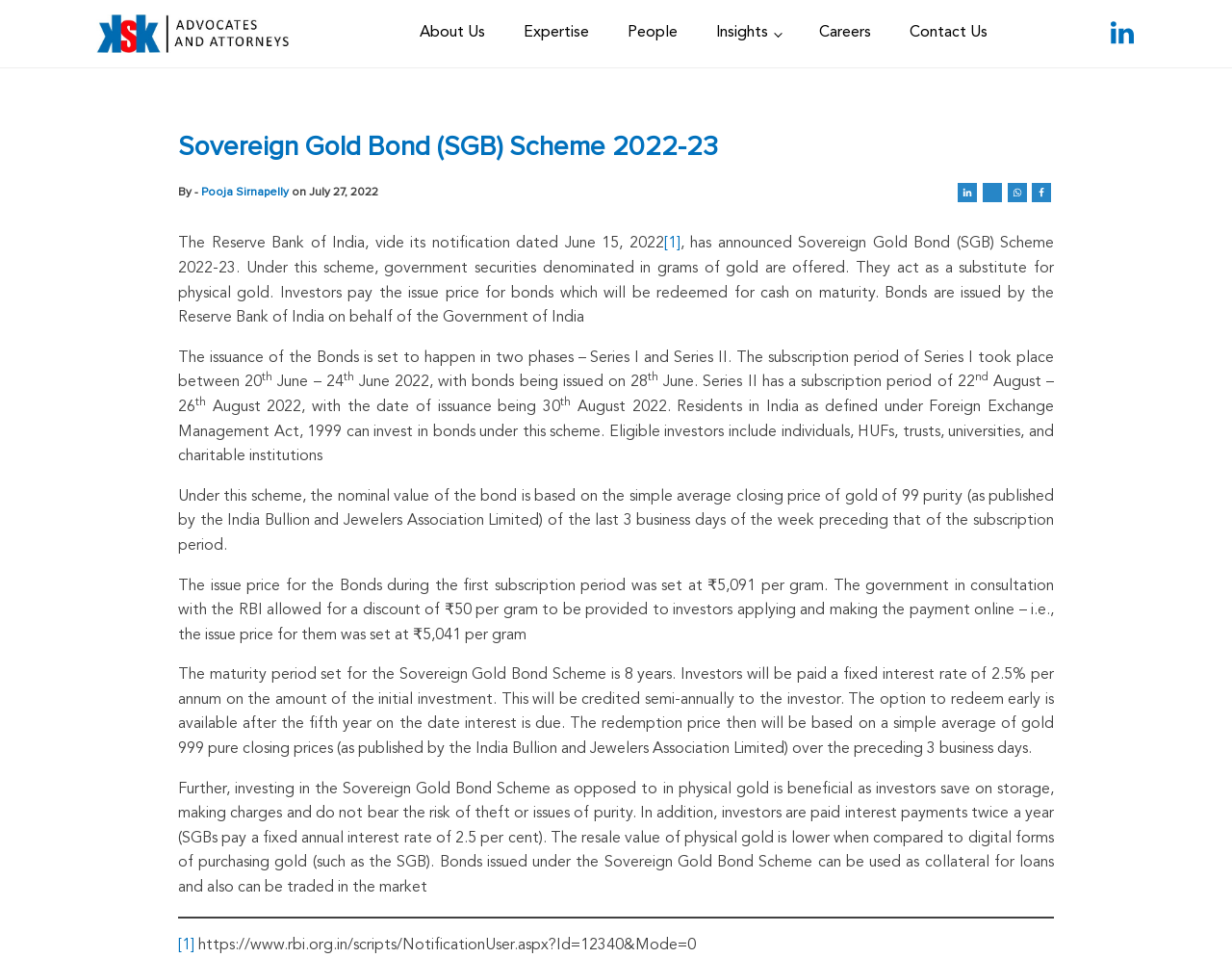Please identify the bounding box coordinates of the area that needs to be clicked to fulfill the following instruction: "Click the 'WhatsApp' link."

[0.818, 0.191, 0.833, 0.211]